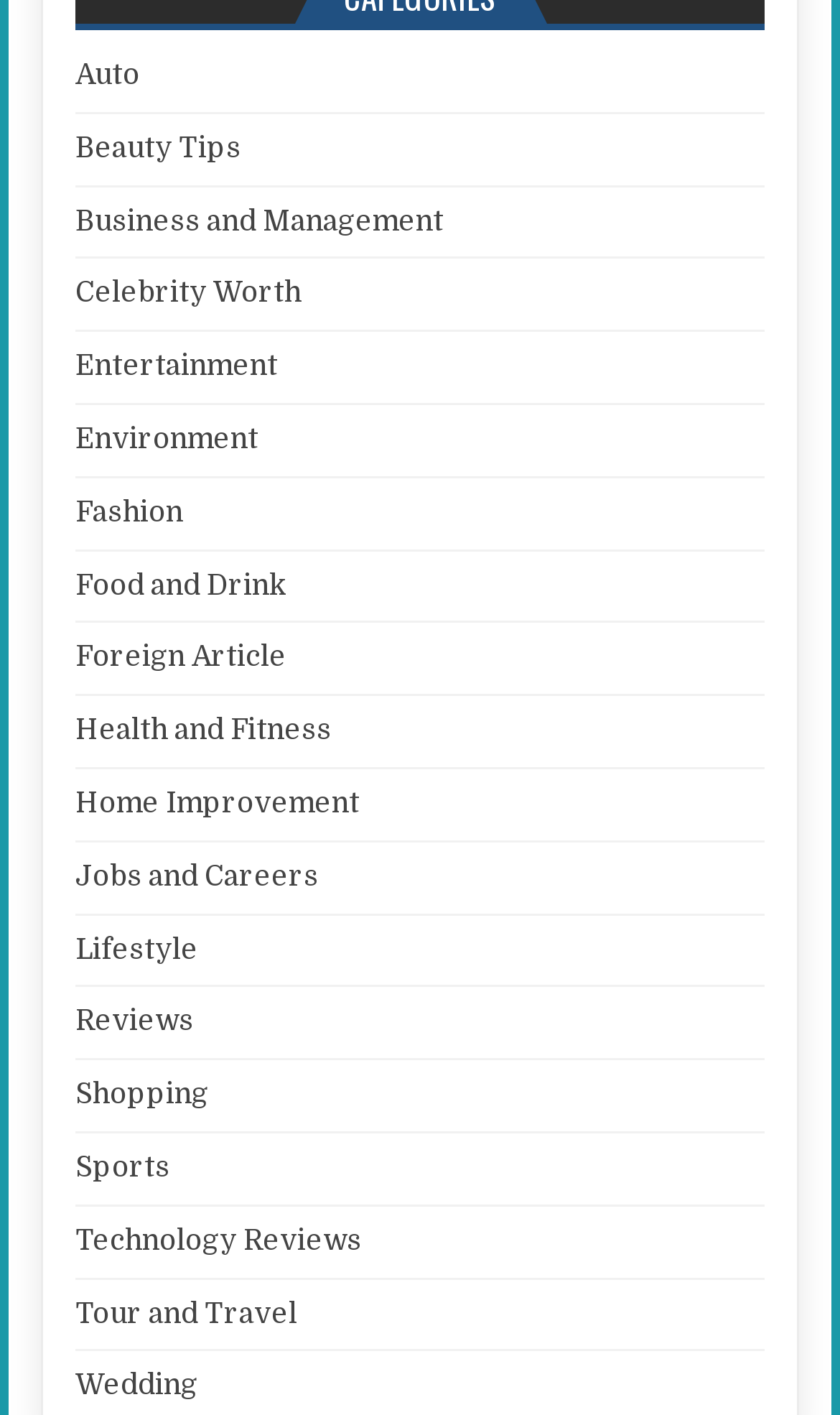Determine the bounding box coordinates of the region I should click to achieve the following instruction: "Browse the Auto category". Ensure the bounding box coordinates are four float numbers between 0 and 1, i.e., [left, top, right, bottom].

[0.09, 0.041, 0.166, 0.064]